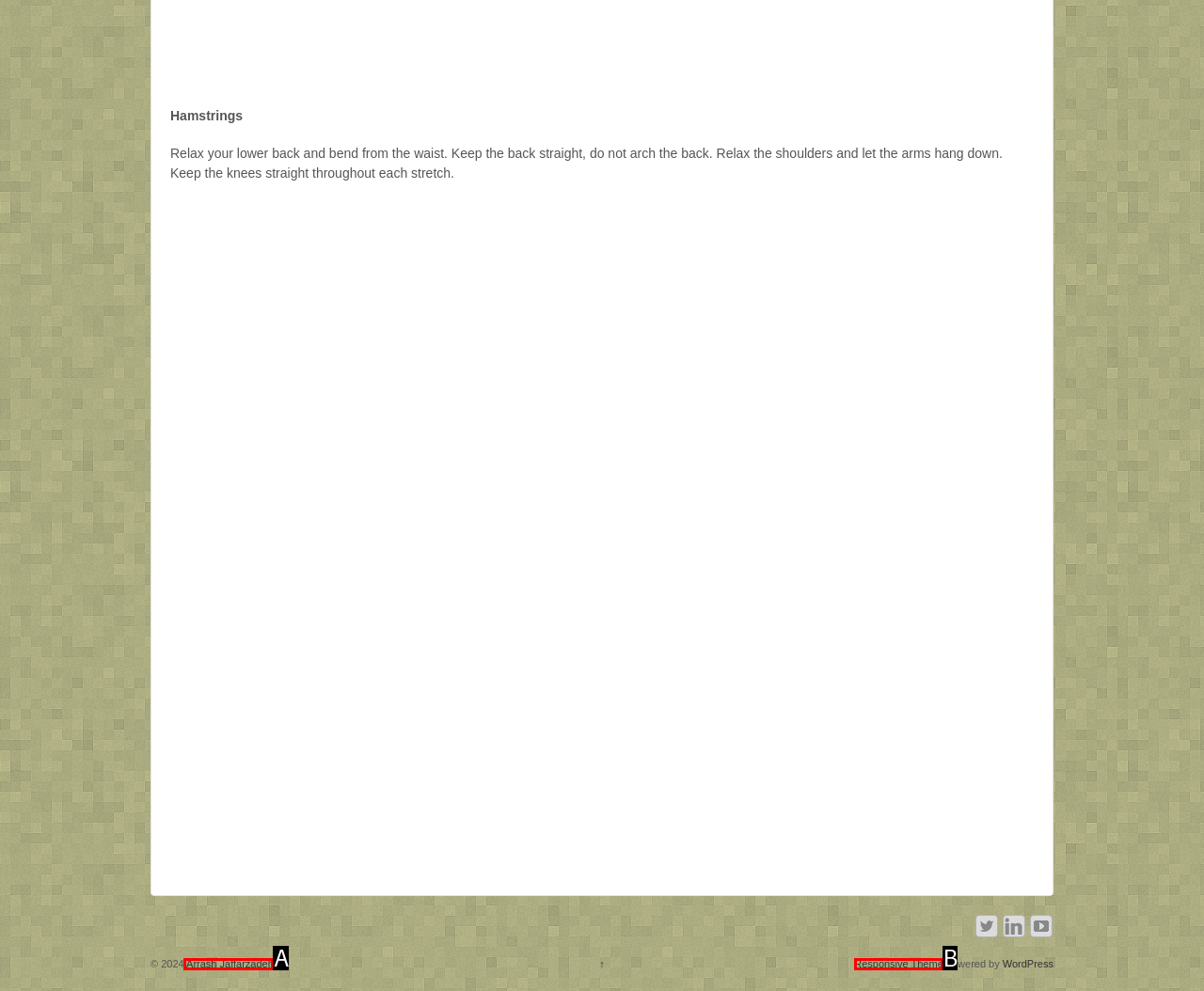Tell me which one HTML element best matches the description: Responsive Theme
Answer with the option's letter from the given choices directly.

B